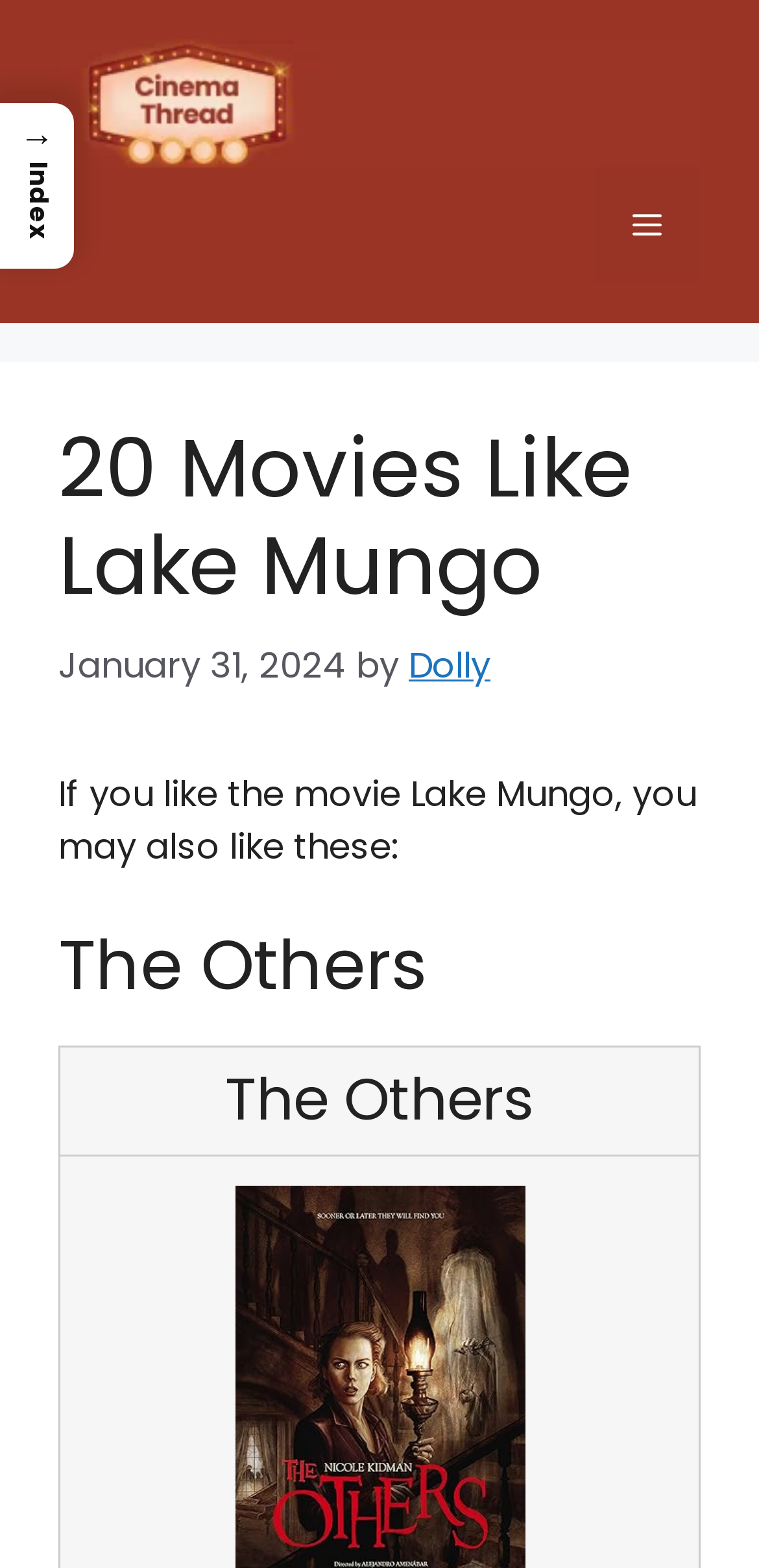What is the name of the website?
Answer the question with a single word or phrase, referring to the image.

cinemathread.com